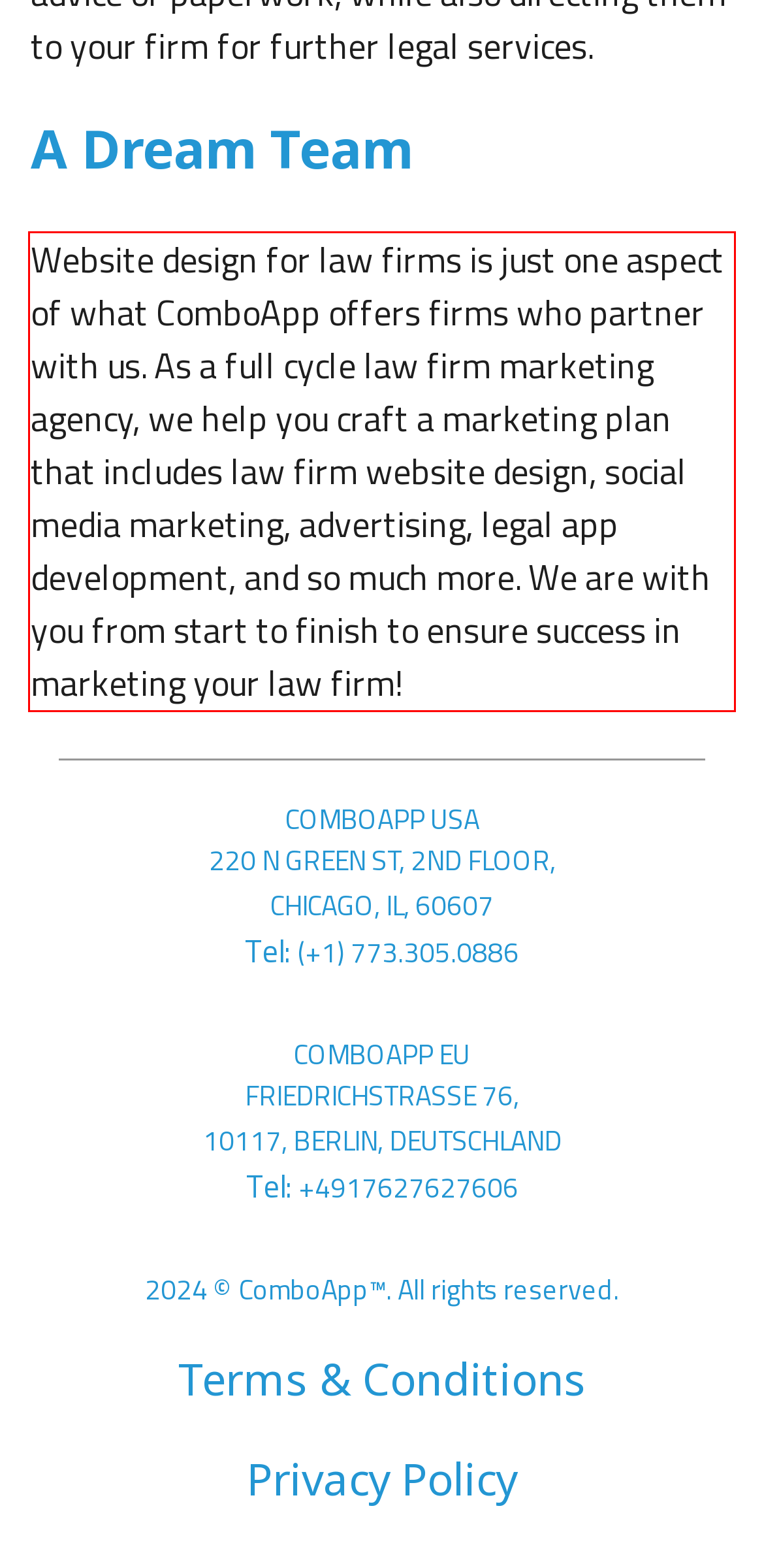By examining the provided screenshot of a webpage, recognize the text within the red bounding box and generate its text content.

Website design for law firms is just one aspect of what ComboApp offers firms who partner with us. As a full cycle law firm marketing agency, we help you craft a marketing plan that includes law firm website design, social media marketing, advertising, legal app development, and so much more. We are with you from start to finish to ensure success in marketing your law firm!